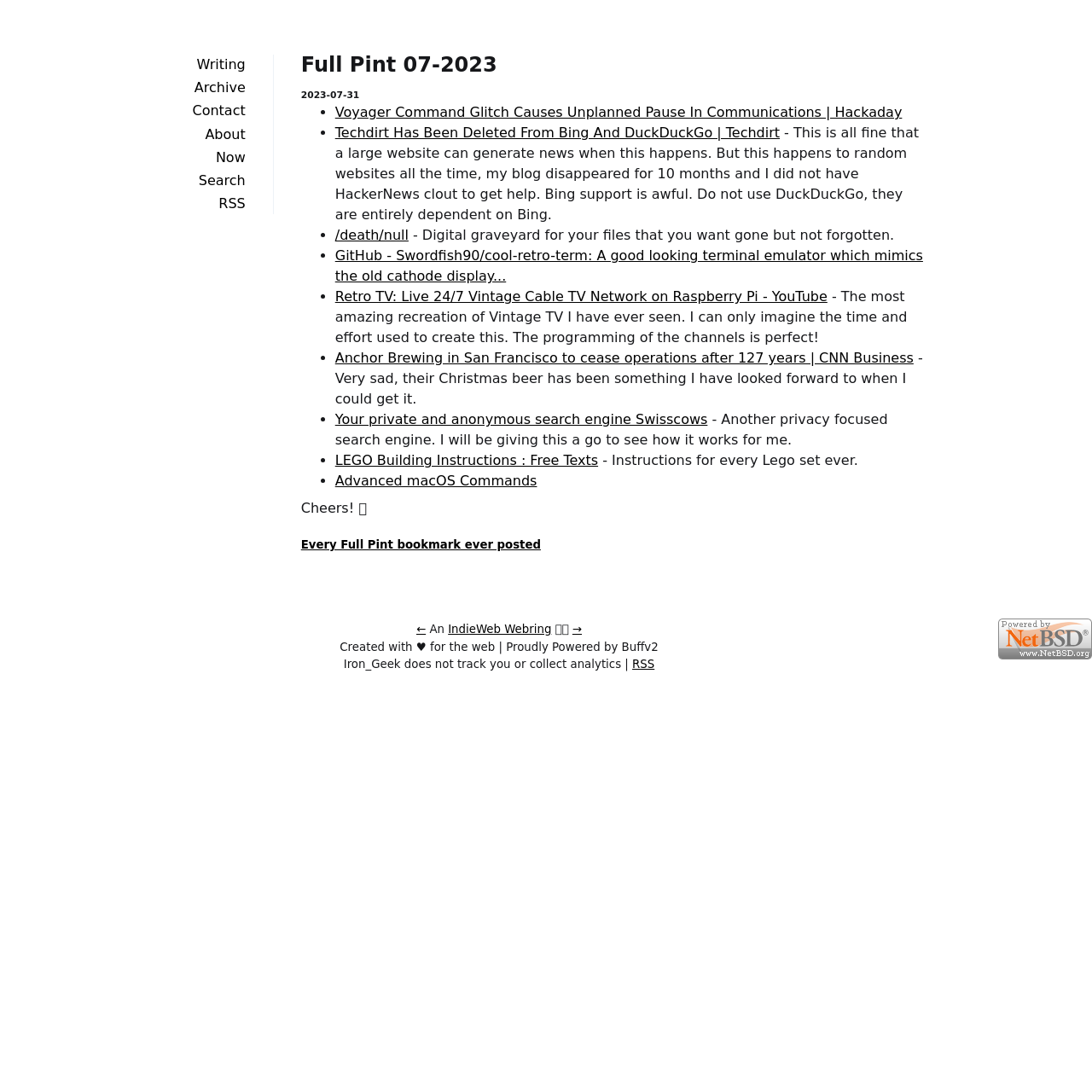What is the purpose of the 'death/null' link?
Please look at the screenshot and answer in one word or a short phrase.

Digital graveyard